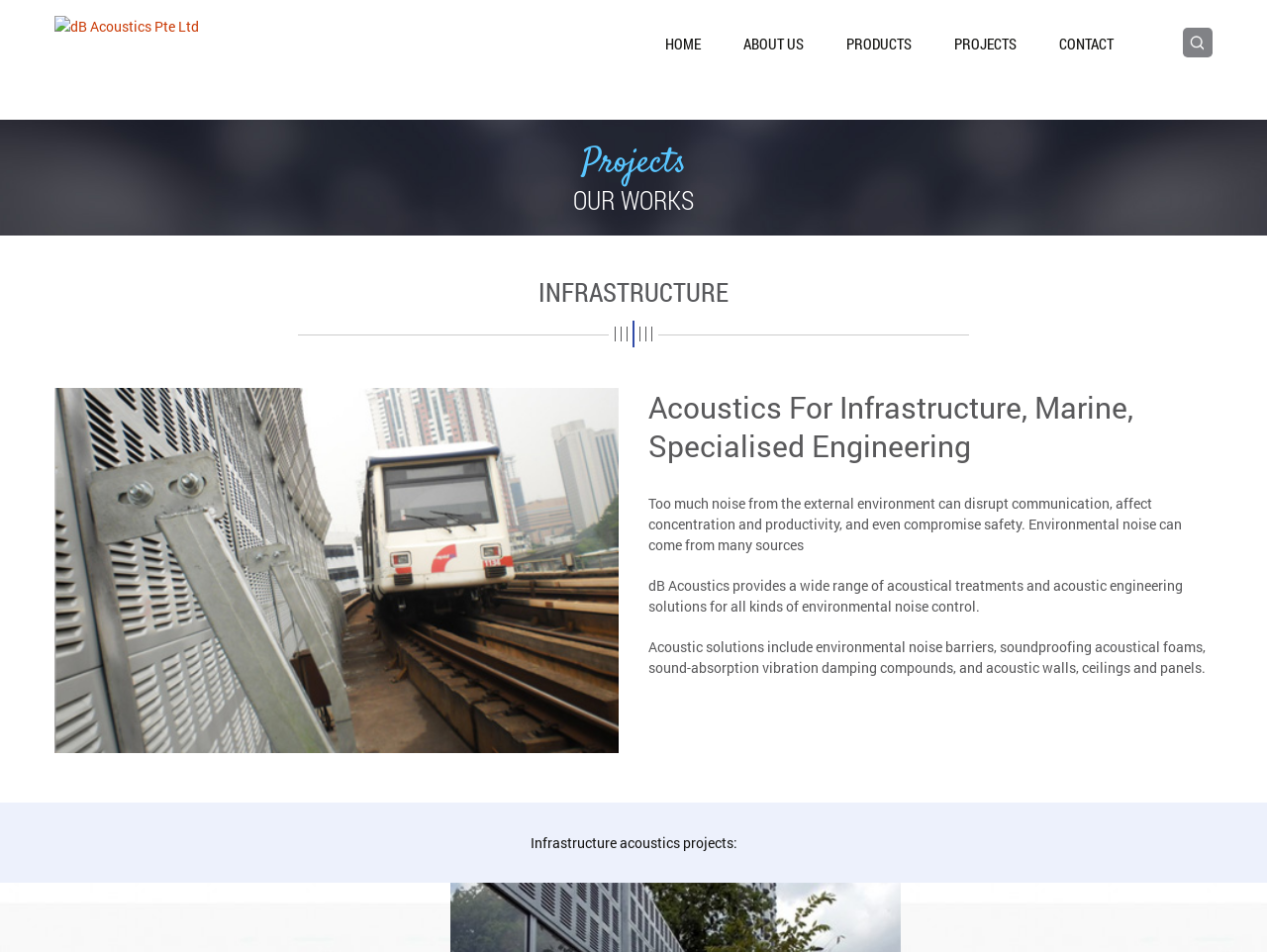Reply to the question with a single word or phrase:
What is the company name?

dB Acoustics Pte Ltd